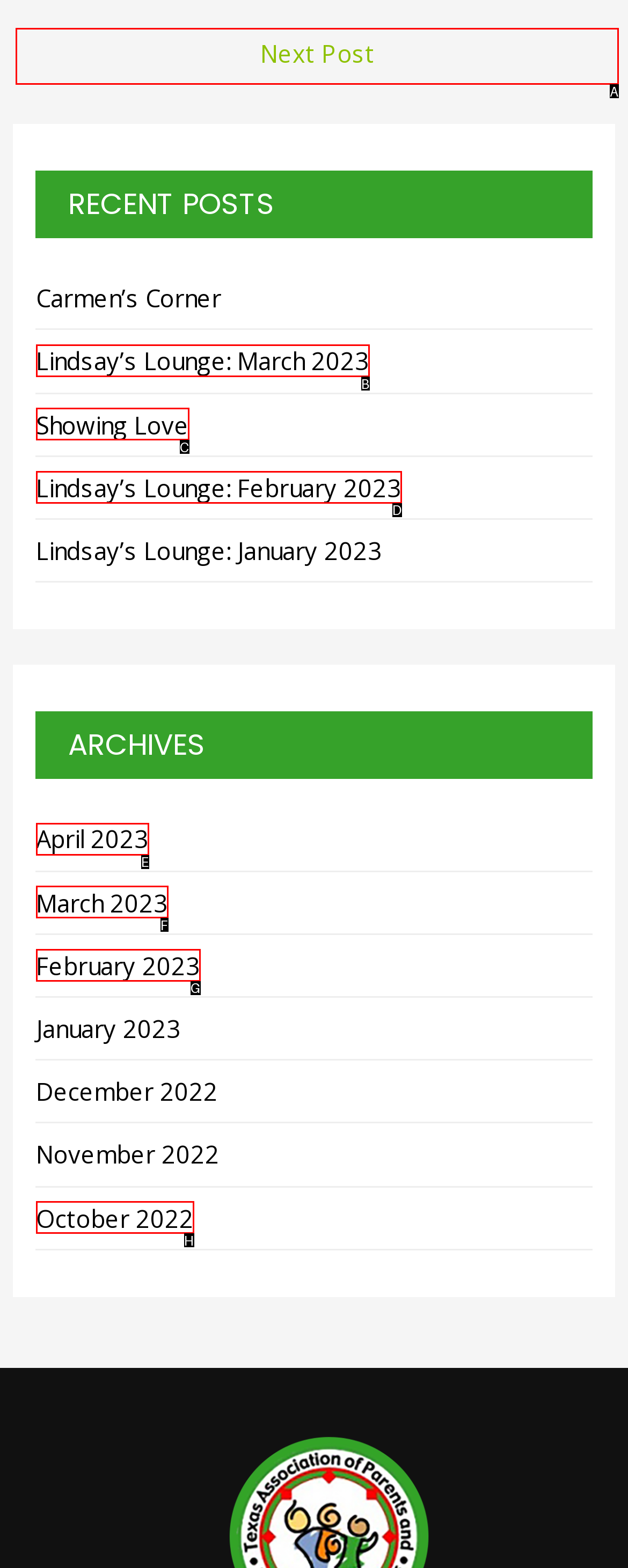Based on the choices marked in the screenshot, which letter represents the correct UI element to perform the task: Read about Open Spaces?

None